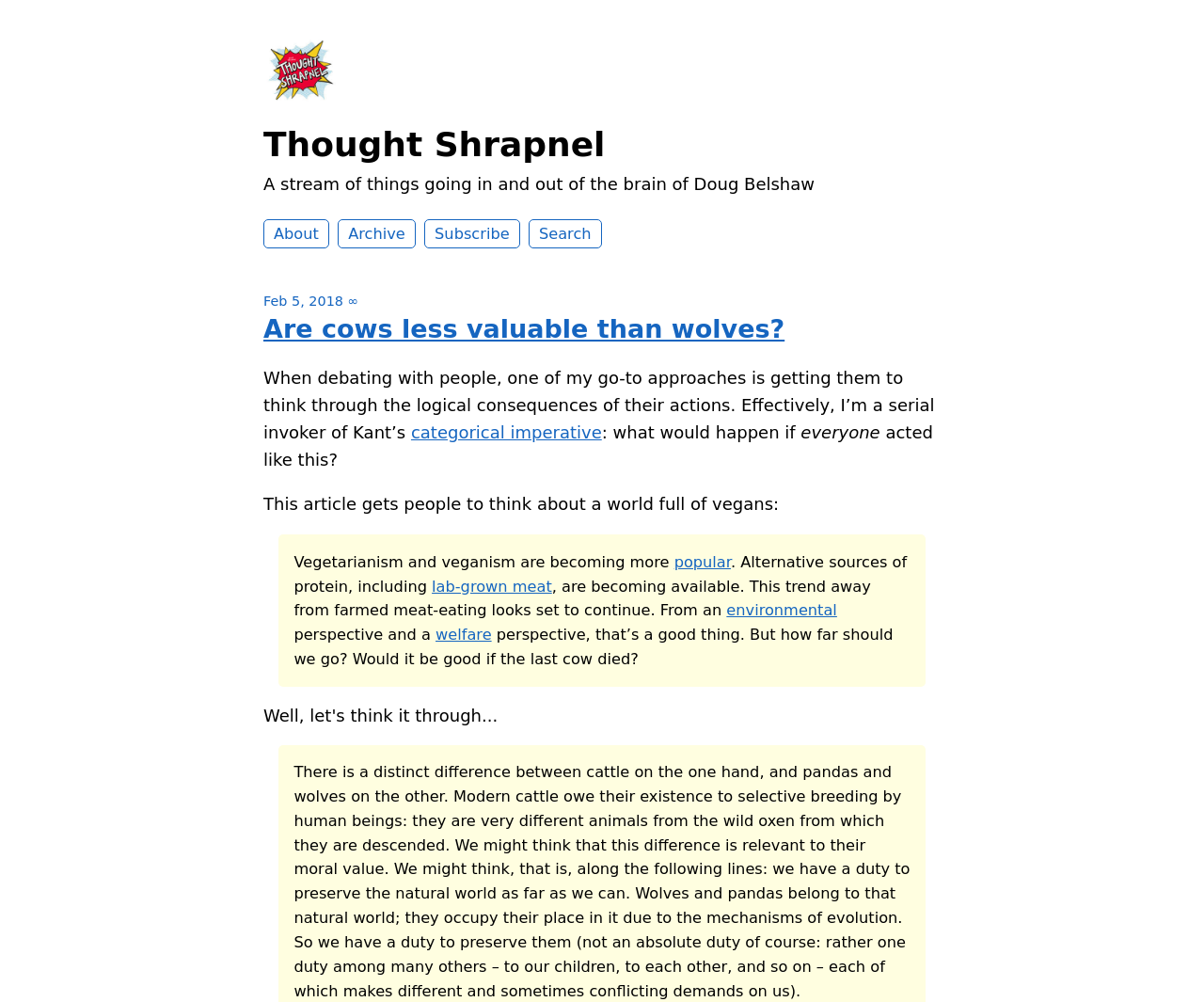Determine the bounding box coordinates of the target area to click to execute the following instruction: "View Thought Shrapnel profile."

[0.219, 0.093, 0.281, 0.113]